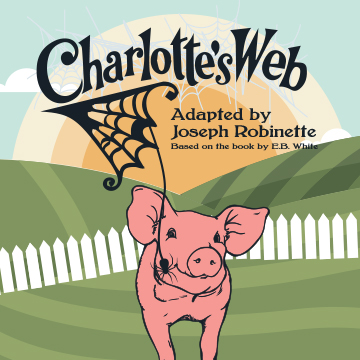Given the content of the image, can you provide a detailed answer to the question?
Who adapted the theatrical adaptation?

The playwright responsible for the adaptation is indicated below the title, stating 'Adapted by Joseph Robinette', which provides credit to the person who adapted the beloved children's tale for the stage.